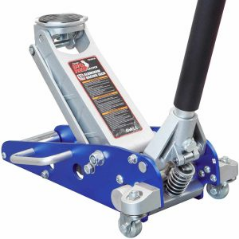Describe the image with as much detail as possible.

The image features a **BIG RED Torin Hydraulic Trolley Floor Jack**, specifically designed for lifting vehicles with a 2-ton capacity. It showcases a robust, blue and silver design, emphasizing both strength and versatility. The jack is equipped with a rubber padded saddle for secure lifting and features a pumping handle for easy operation. This model is compact yet powerful, making it suitable for various vehicles, and comes packaged with a set of two 4000-pound capacity supporting jack stands, all conveniently stored in a plastic blow mold case. Ideal for both professional mechanics and DIY enthusiasts, it adheres to ASME PALD safety standards to ensure reliability during use.